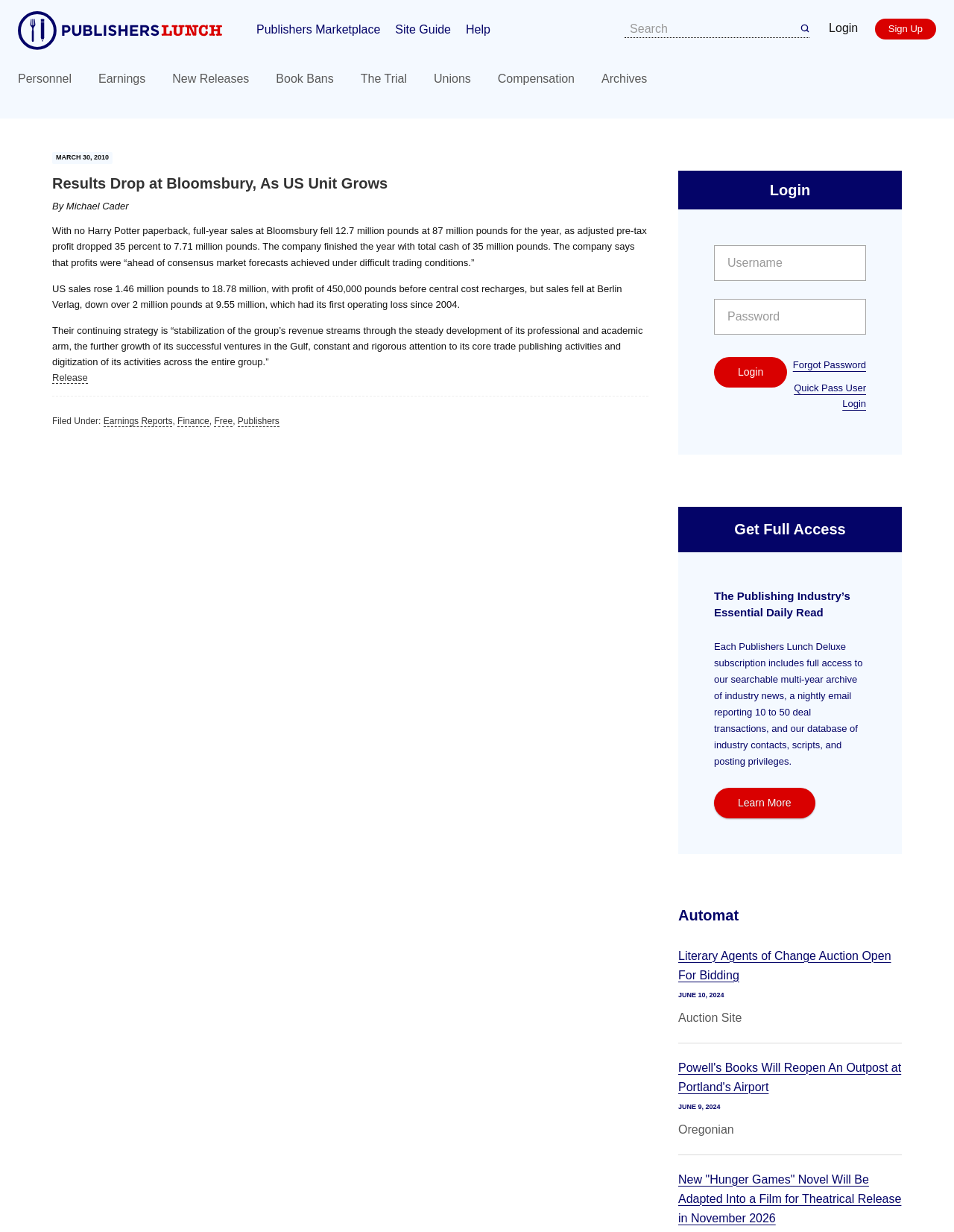What is the name of the author of the article?
Please give a well-detailed answer to the question.

The article mentions 'By Michael Cader' in the text, indicating that Michael Cader is the author of the article.